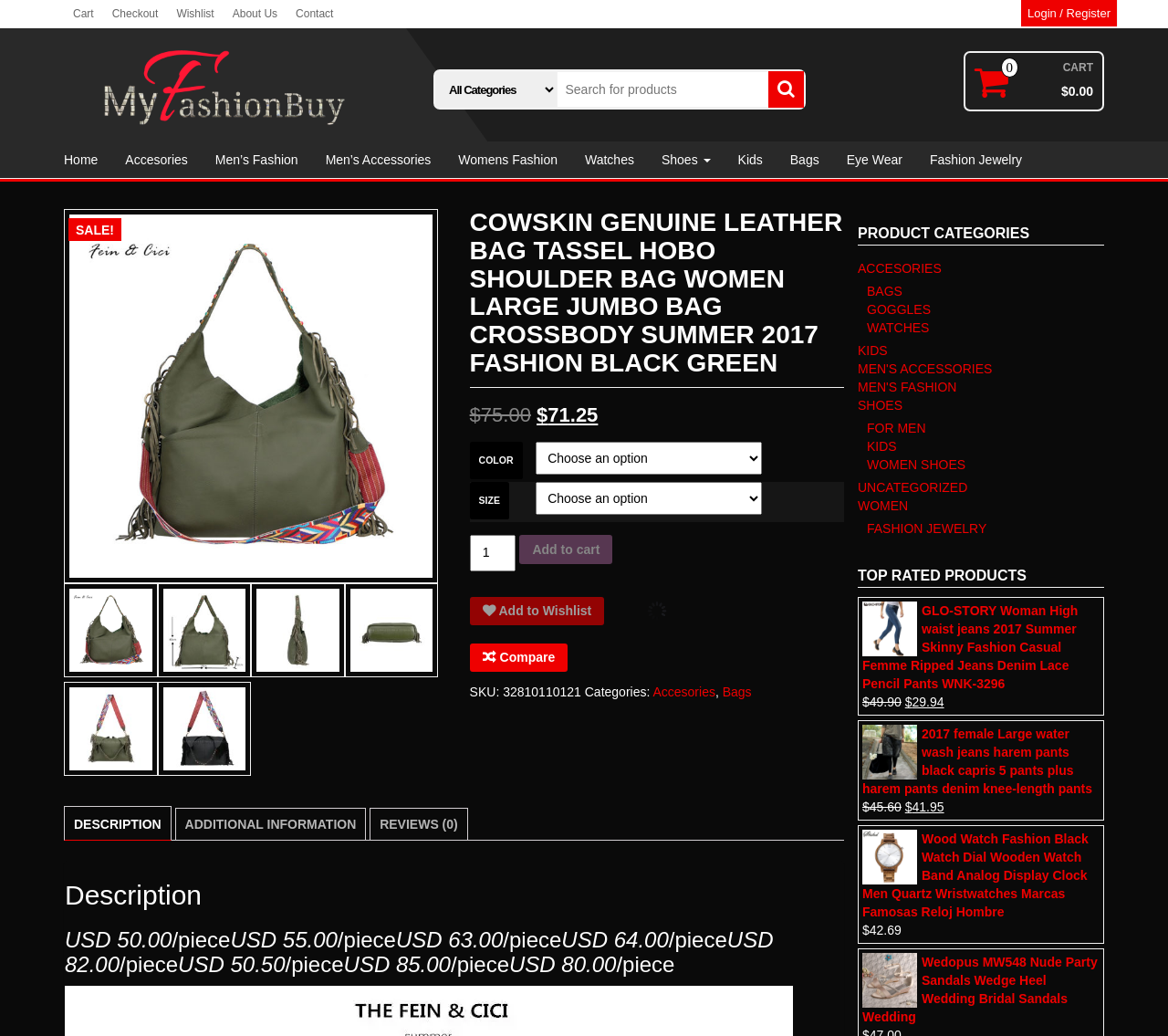What are the available colors for the product?
Based on the image, give a concise answer in the form of a single word or short phrase.

Choose an option